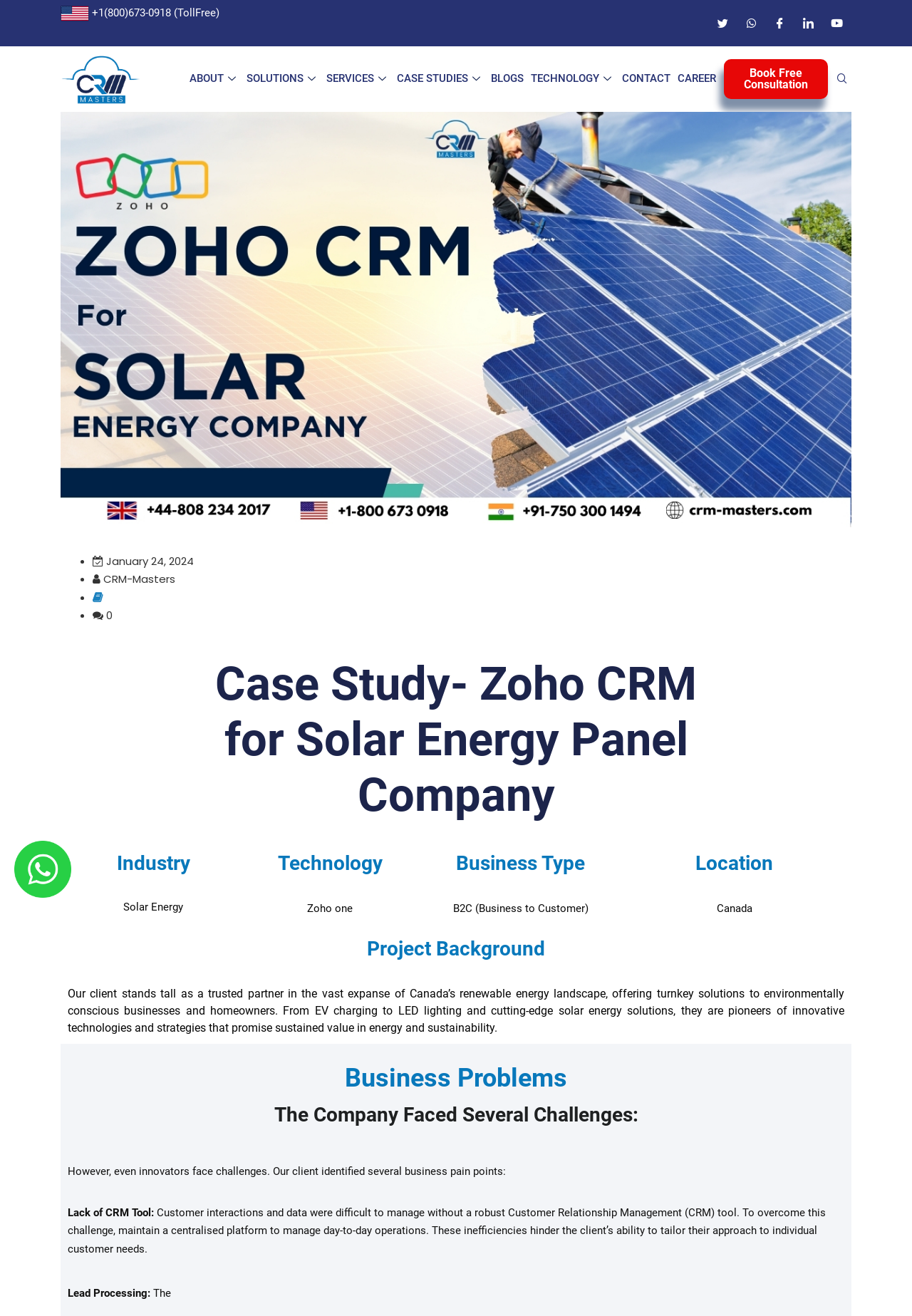What is the technology used by the company in the case study?
Please use the image to deliver a detailed and complete answer.

I found the answer by looking at the section with the heading 'Technology' and saw that the static text next to it says 'Zoho one'.